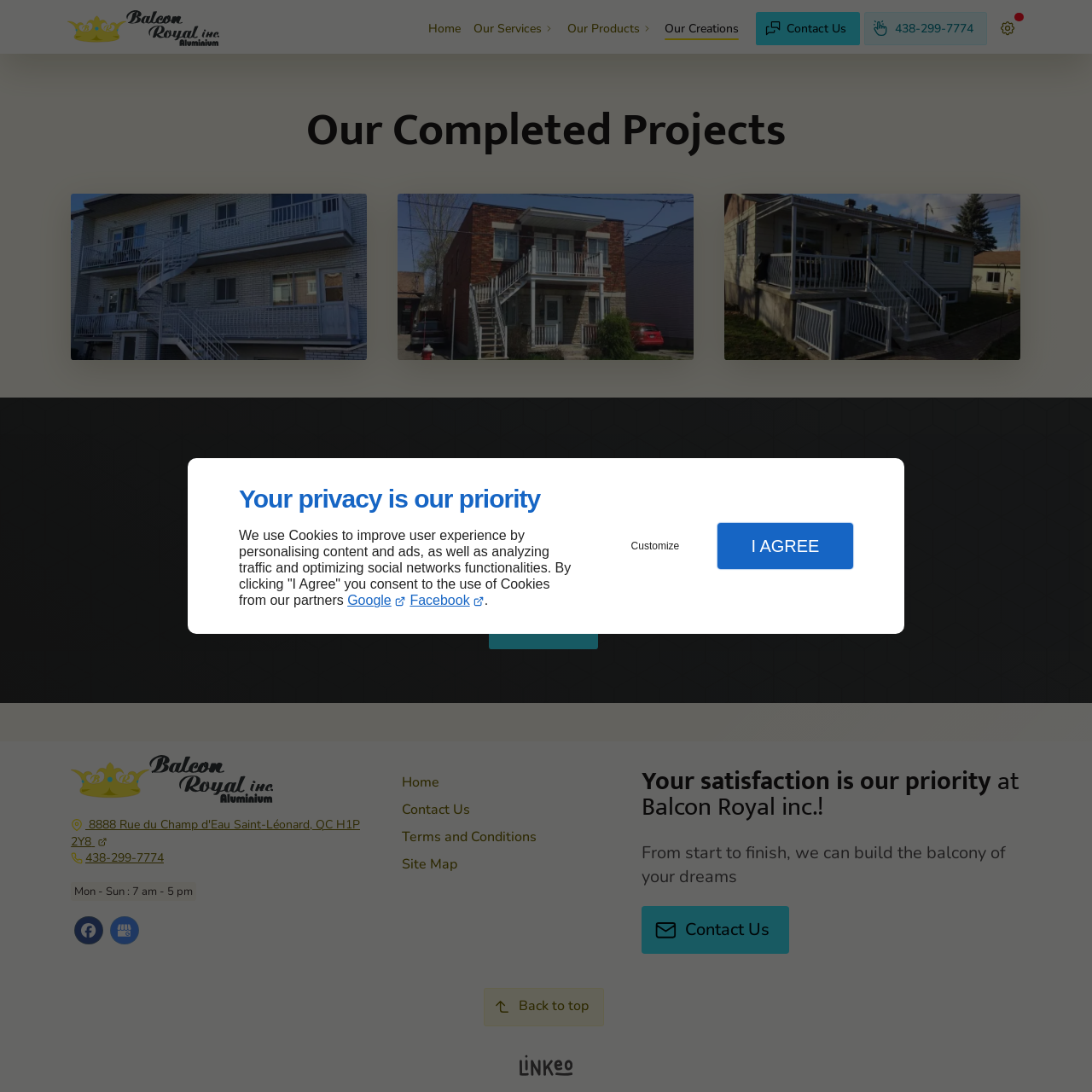What is the purpose of the image presentation?
Please examine the image within the red bounding box and provide a comprehensive answer based on the visual details you observe.

The caption explains that the presentation is intended to engage potential clients by showcasing completed projects, underscoring the company's commitment to quality and customer satisfaction, which suggests that the primary purpose of the image presentation is to attract and engage potential clients.